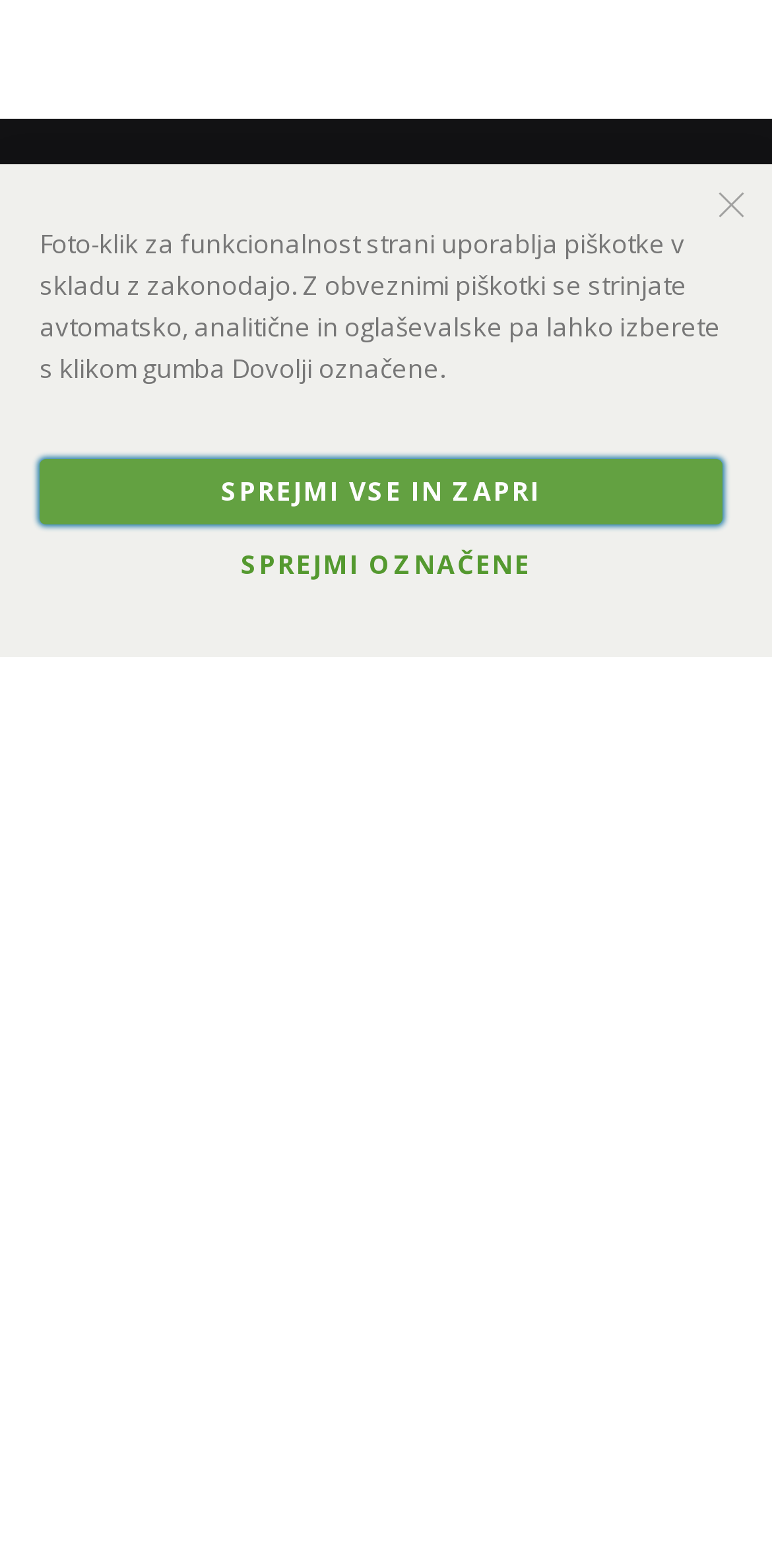Locate the UI element described as follows: "Open navigation menu". Return the bounding box coordinates as four float numbers between 0 and 1 in the order [left, top, right, bottom].

None